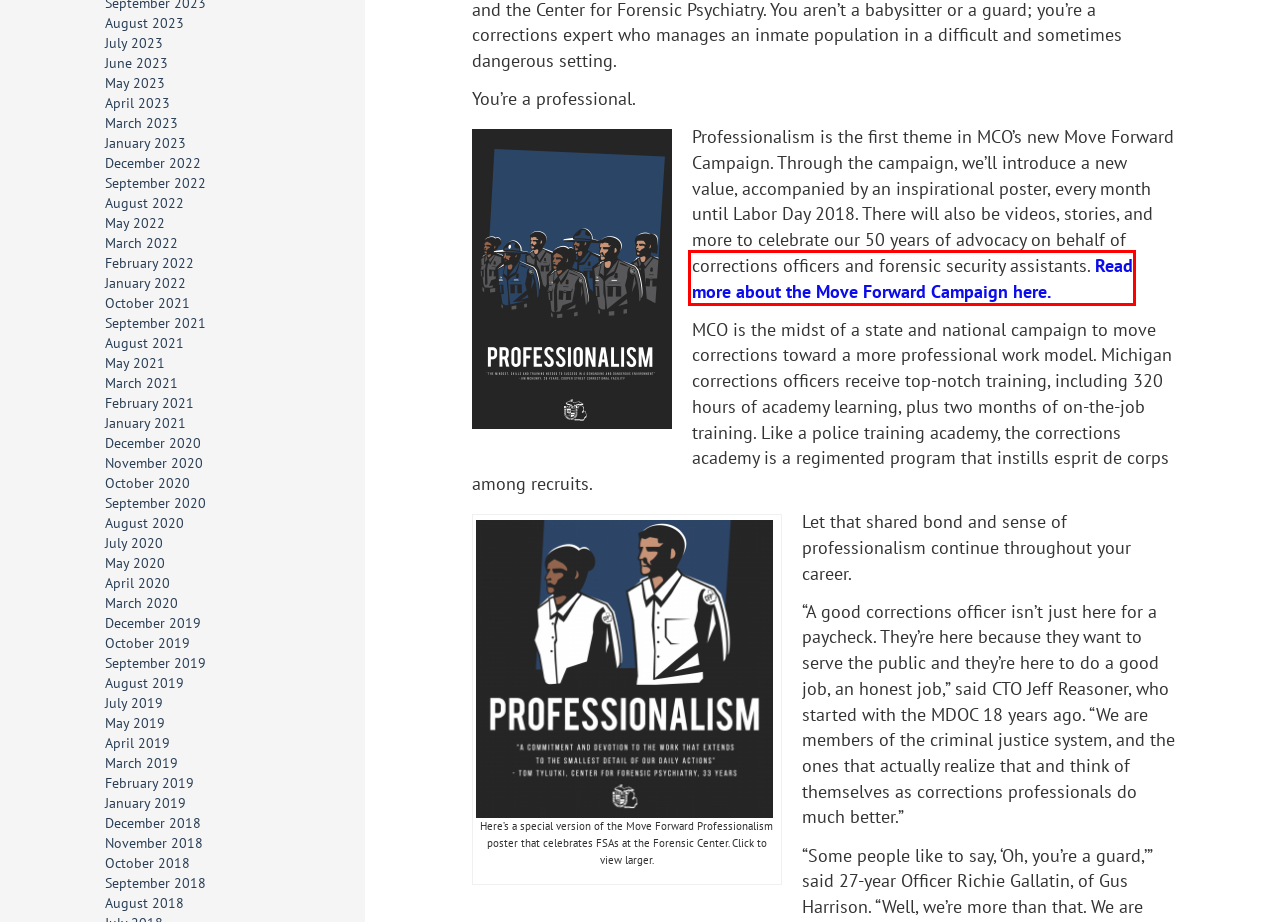Examine the screenshot of the webpage, which has a red bounding box around a UI element. Select the webpage description that best fits the new webpage after the element inside the red bounding box is clicked. Here are the choices:
A. Move Forward campaign pushes corrections work into the spotlight – MCO
B. September 2021 – MCO
C. October 2019 – MCO
D. December 2020 – MCO
E. June 2023 – MCO
F. August 2022 – MCO
G. December 2018 – MCO
H. September 2020 – MCO

A